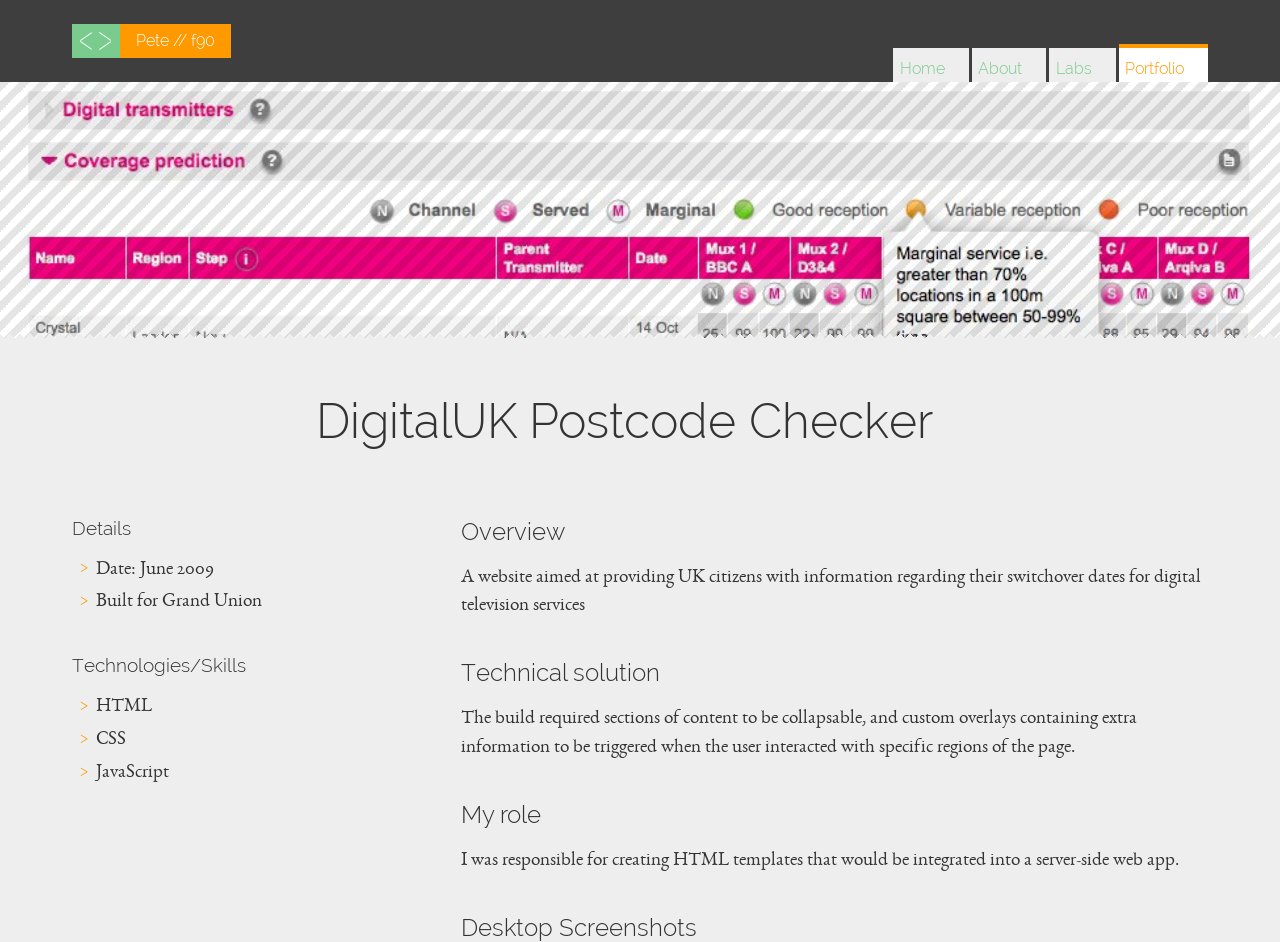What is the text of the webpage's headline?

DigitalUK Postcode Checker